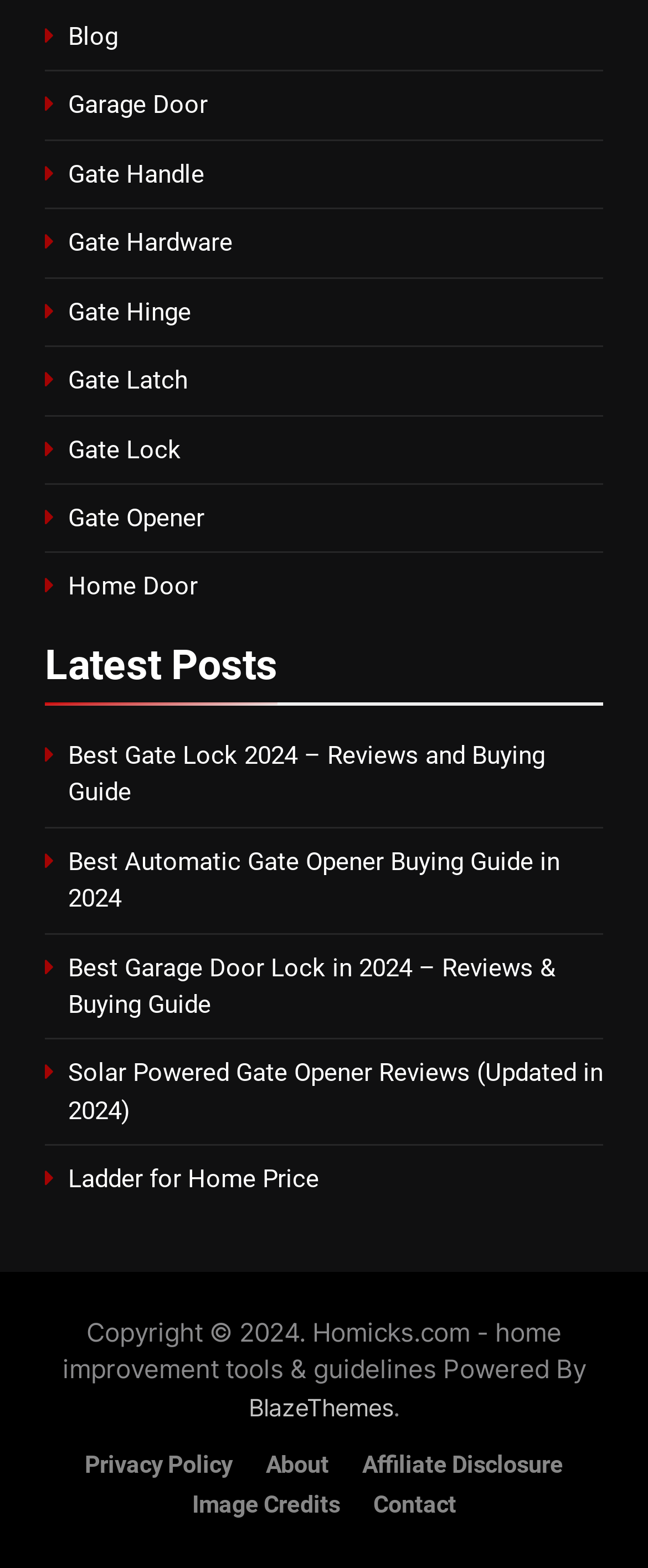Locate the bounding box coordinates of the area to click to fulfill this instruction: "View the 'Best Gate Lock 2024 – Reviews and Buying Guide' article". The bounding box should be presented as four float numbers between 0 and 1, in the order [left, top, right, bottom].

[0.105, 0.472, 0.841, 0.515]